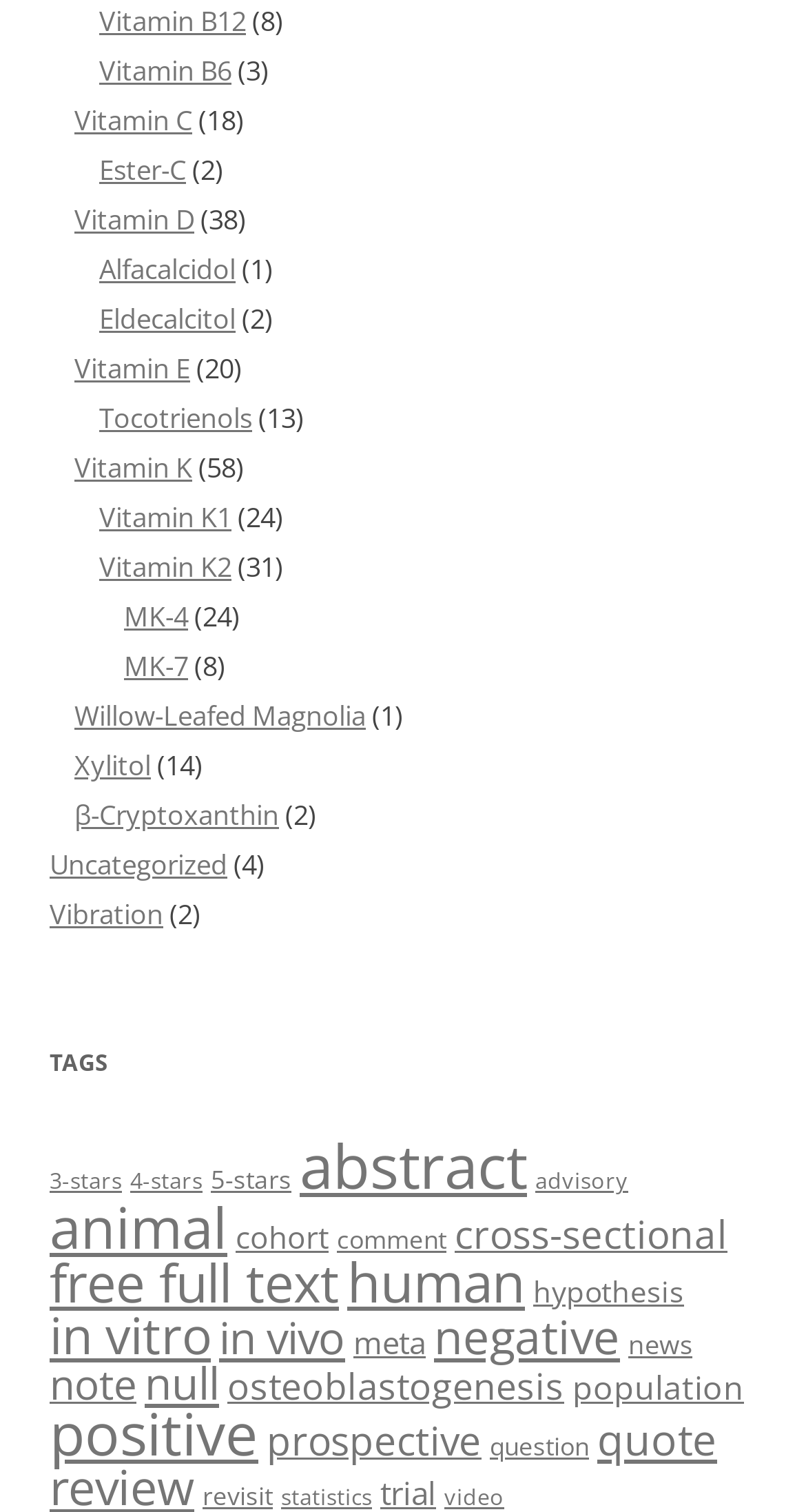Provide the bounding box coordinates in the format (top-left x, top-left y, bottom-right x, bottom-right y). All values are floating point numbers between 0 and 1. Determine the bounding box coordinate of the UI element described as: free full text

[0.062, 0.825, 0.421, 0.871]